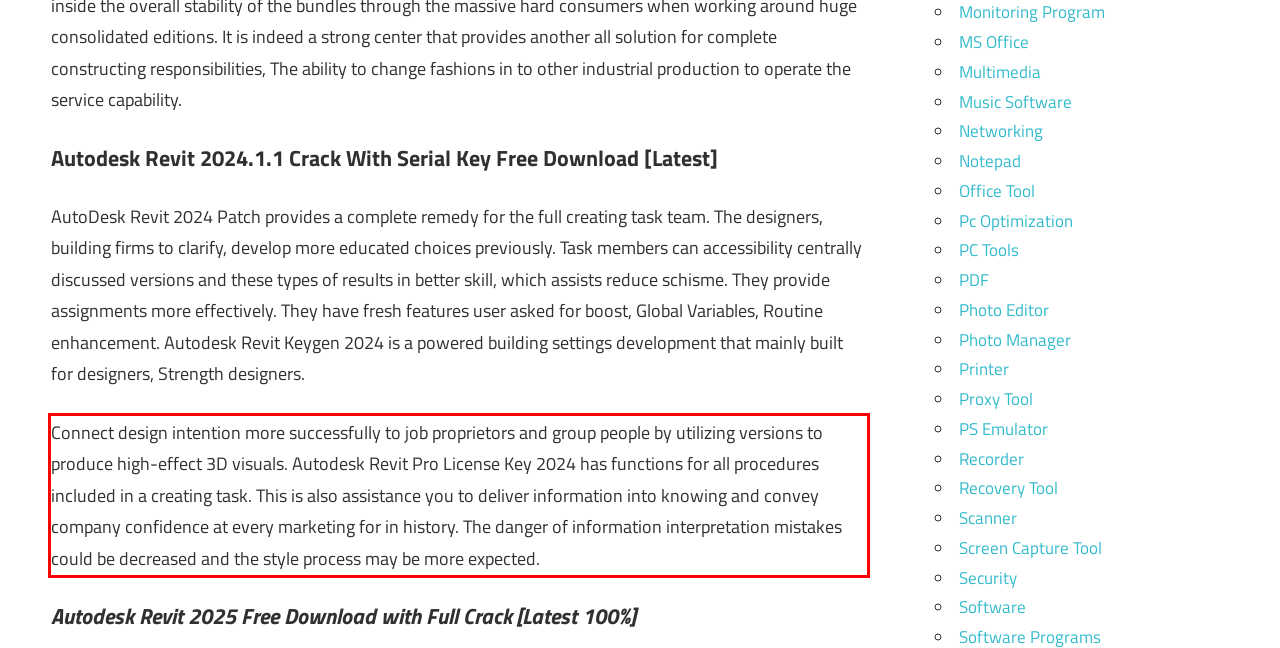Please perform OCR on the text content within the red bounding box that is highlighted in the provided webpage screenshot.

Connect design intention more successfully to job proprietors and group people by utilizing versions to produce high-effect 3D visuals. Autodesk Revit Pro License Key 2024 has functions for all procedures included in a creating task. This is also assistance you to deliver information into knowing and convey company confidence at every marketing for in history. The danger of information interpretation mistakes could be decreased and the style process may be more expected.